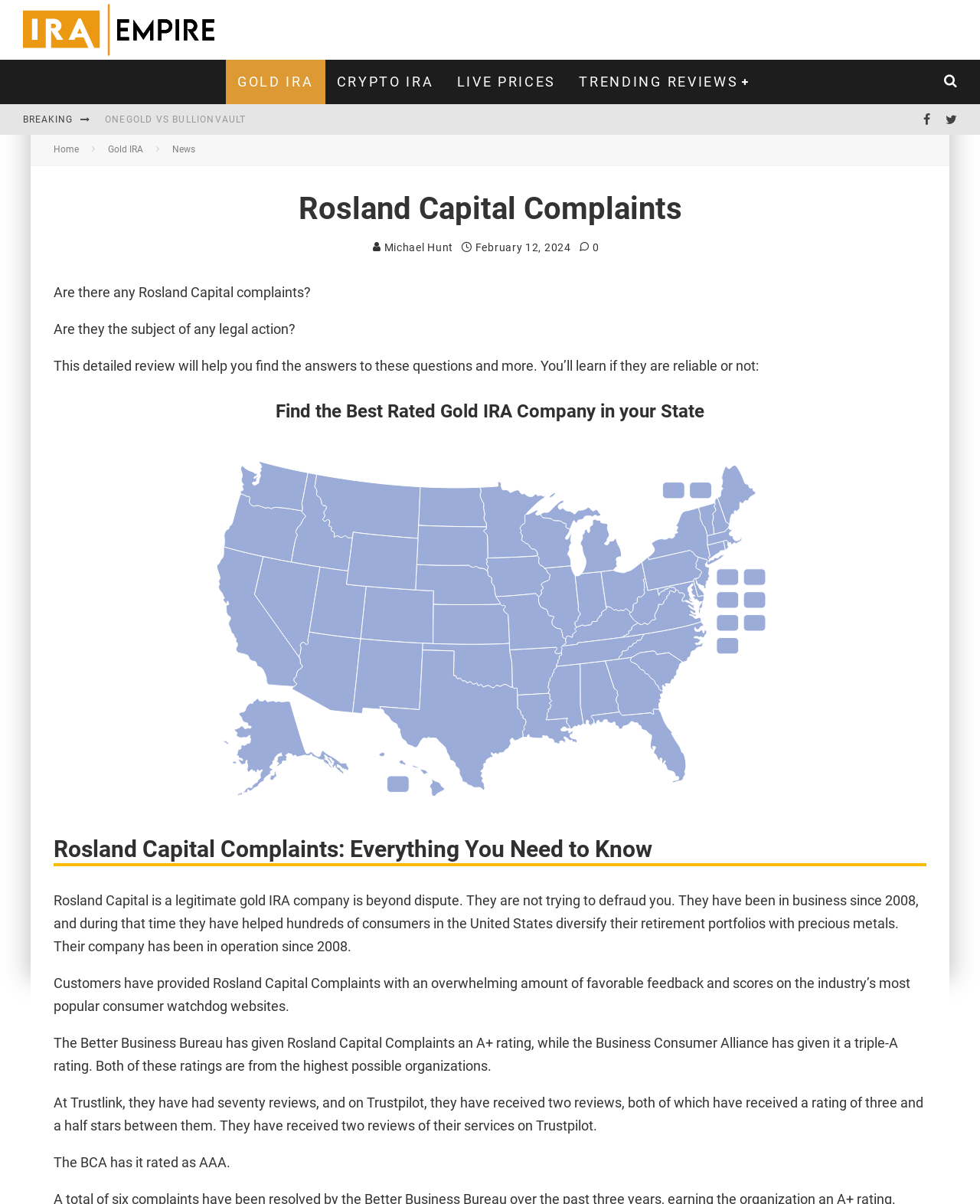Generate a comprehensive description of the contents of the webpage.

This webpage is a review and analysis of Rosland Capital, a company that deals with gold IRAs and other precious metal investments. At the top of the page, there is a logo and a navigation menu with links to different sections of the website, including "GOLD IRA", "CRYPTO IRA", "LIVE PRICES", and "TRENDING REVIEWS". 

Below the navigation menu, there is a breaking news section with a few links to related articles, such as "APMEX VS SD BULLION: WHICH COMPANY IS THE BEST?" and "BGASC VS APMEX". 

The main content of the page is divided into two sections. The first section has a heading "Rosland Capital Complaints" and provides an overview of the company, including whether there are any complaints or legal actions against it. 

The second section is titled "Find the Best Rated Gold IRA Company in your State" and appears to be an interactive map or graphic that allows users to find gold IRA companies in their state. The map is surrounded by various graphics and symbols, and there are also several static text elements with abbreviations of US states, such as "AL" and "AK". 

Throughout the page, there are several links to other articles and sections of the website, as well as a time stamp indicating when the content was last updated.